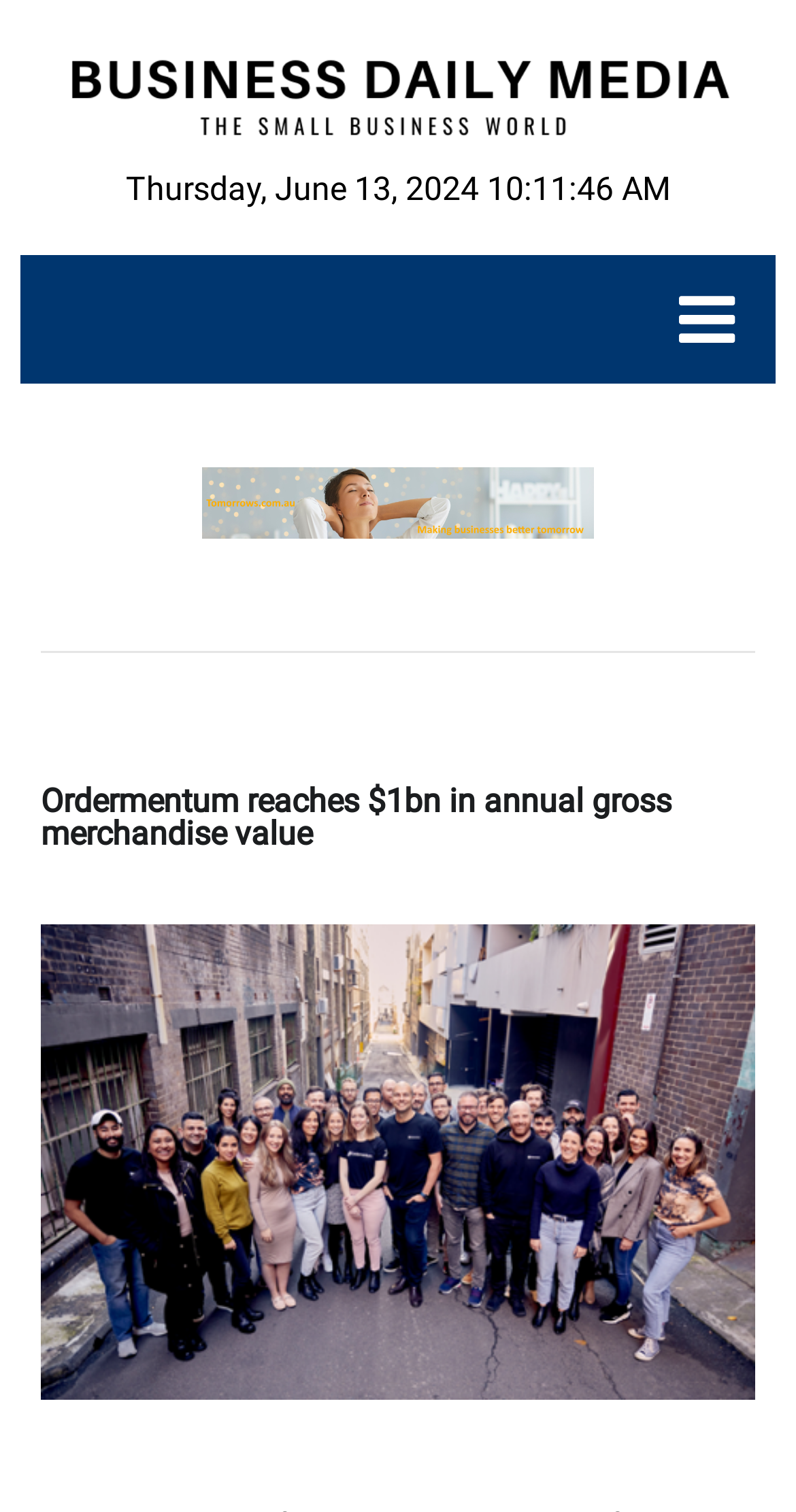What is the date mentioned on the webpage?
Please utilize the information in the image to give a detailed response to the question.

I found the date by looking at the StaticText element with the text 'Thursday, June 13, 2024 10:11:48 AM' which is located at the coordinates [0.158, 0.111, 0.842, 0.137].